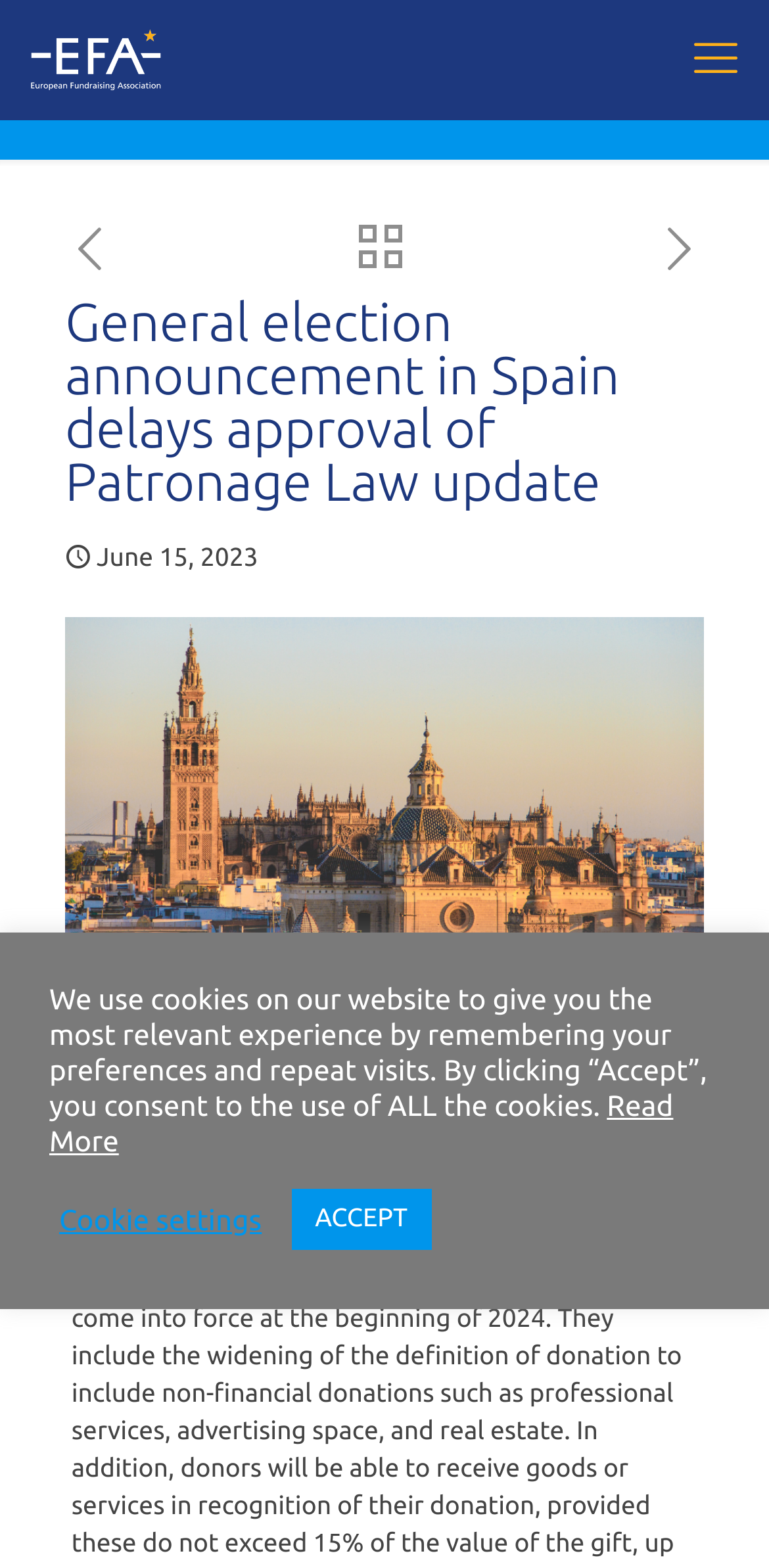What is the topic of the article on the webpage?
Observe the image and answer the question with a one-word or short phrase response.

Patronage Law update